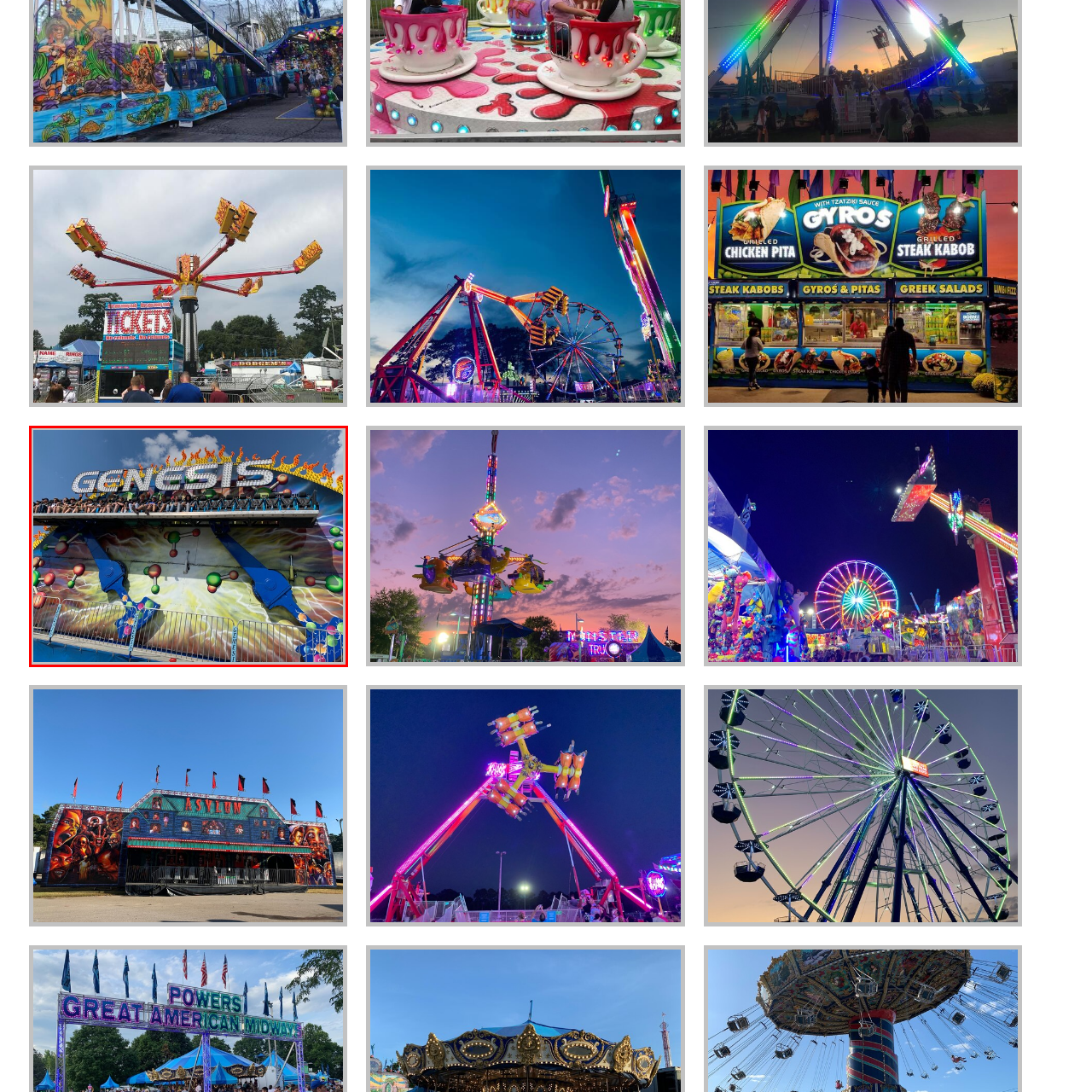View the segment outlined in white, What is the purpose of the safety barriers? 
Answer using one word or phrase.

To ensure a secure experience